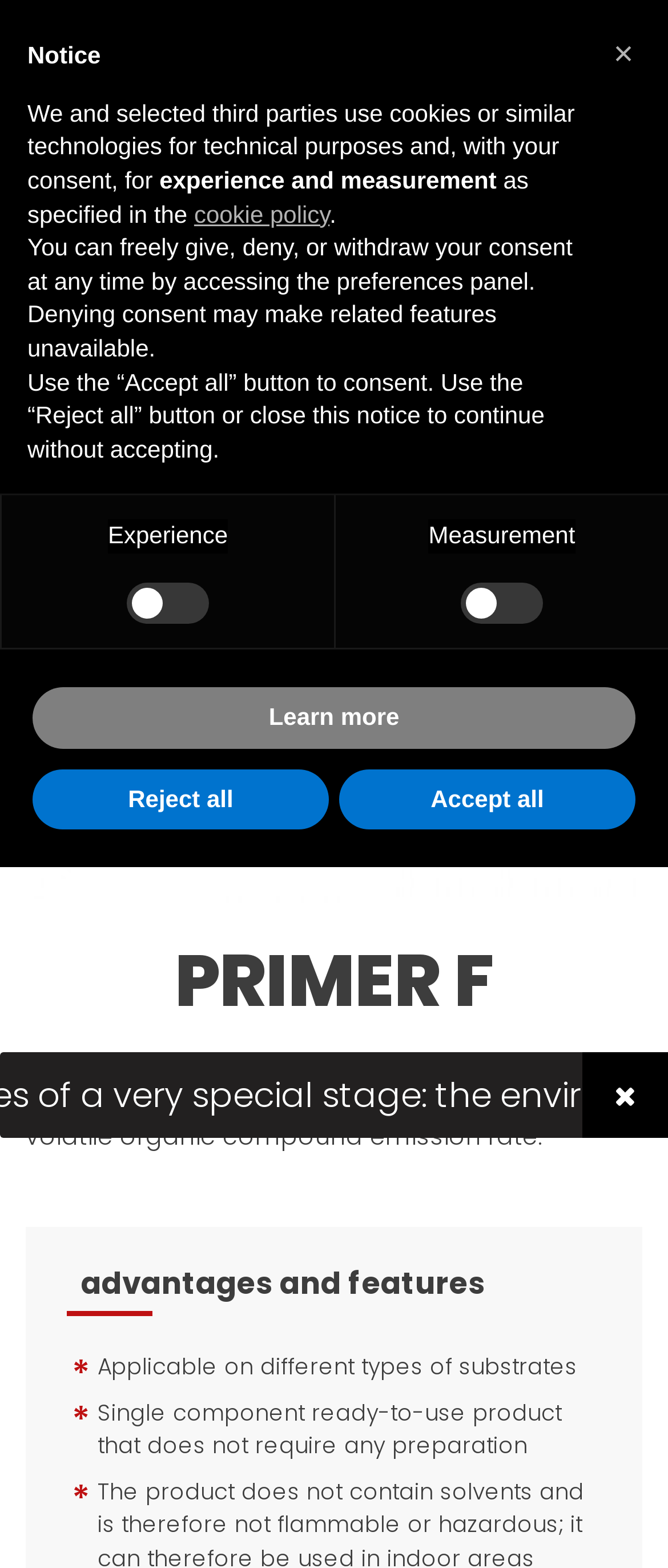Identify the bounding box coordinates of the area that should be clicked in order to complete the given instruction: "view previous product". The bounding box coordinates should be four float numbers between 0 and 1, i.e., [left, top, right, bottom].

[0.908, 0.079, 0.941, 0.11]